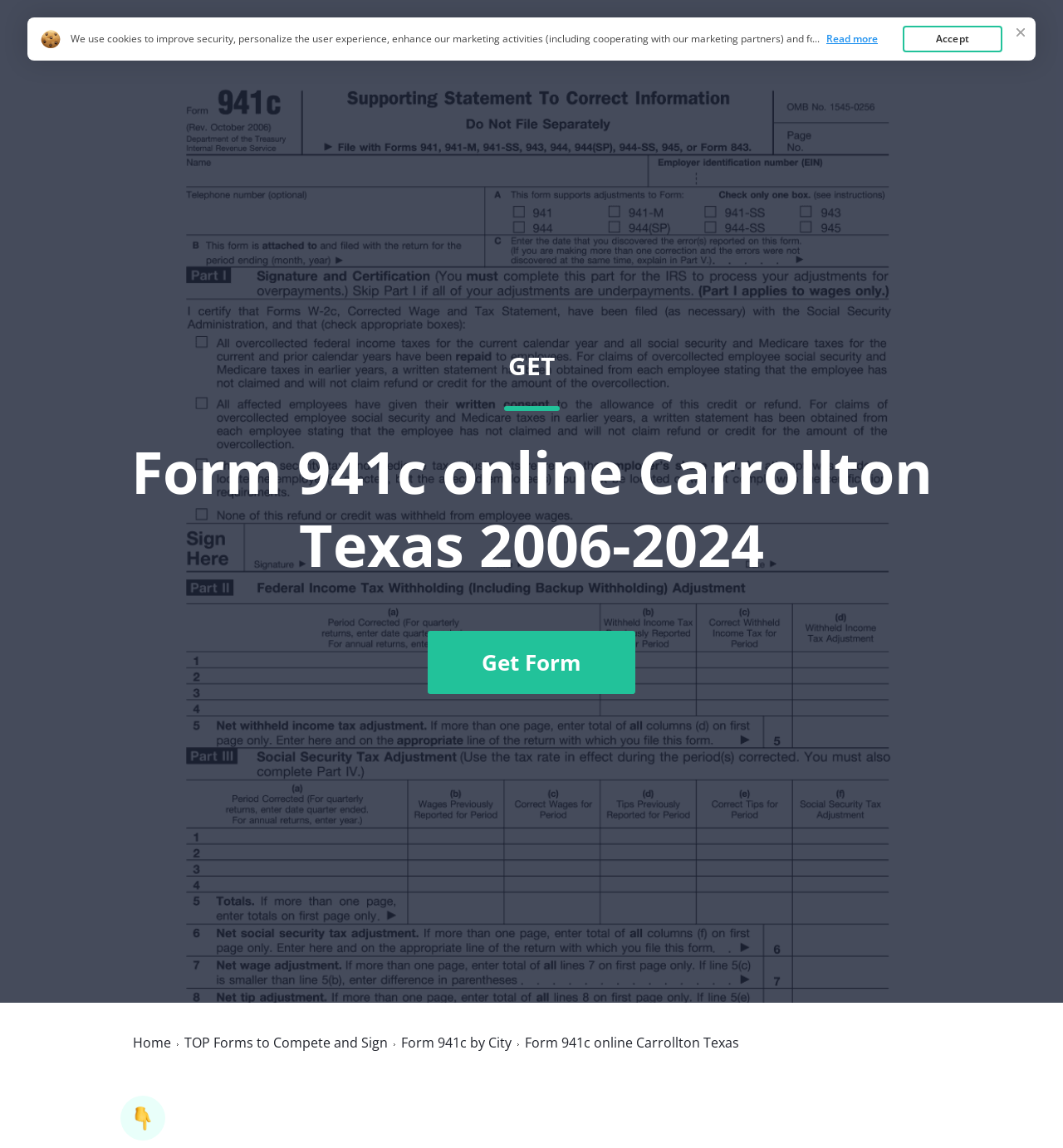Please determine the bounding box coordinates of the area that needs to be clicked to complete this task: 'Click the Form 941c by City link'. The coordinates must be four float numbers between 0 and 1, formatted as [left, top, right, bottom].

[0.377, 0.902, 0.481, 0.914]